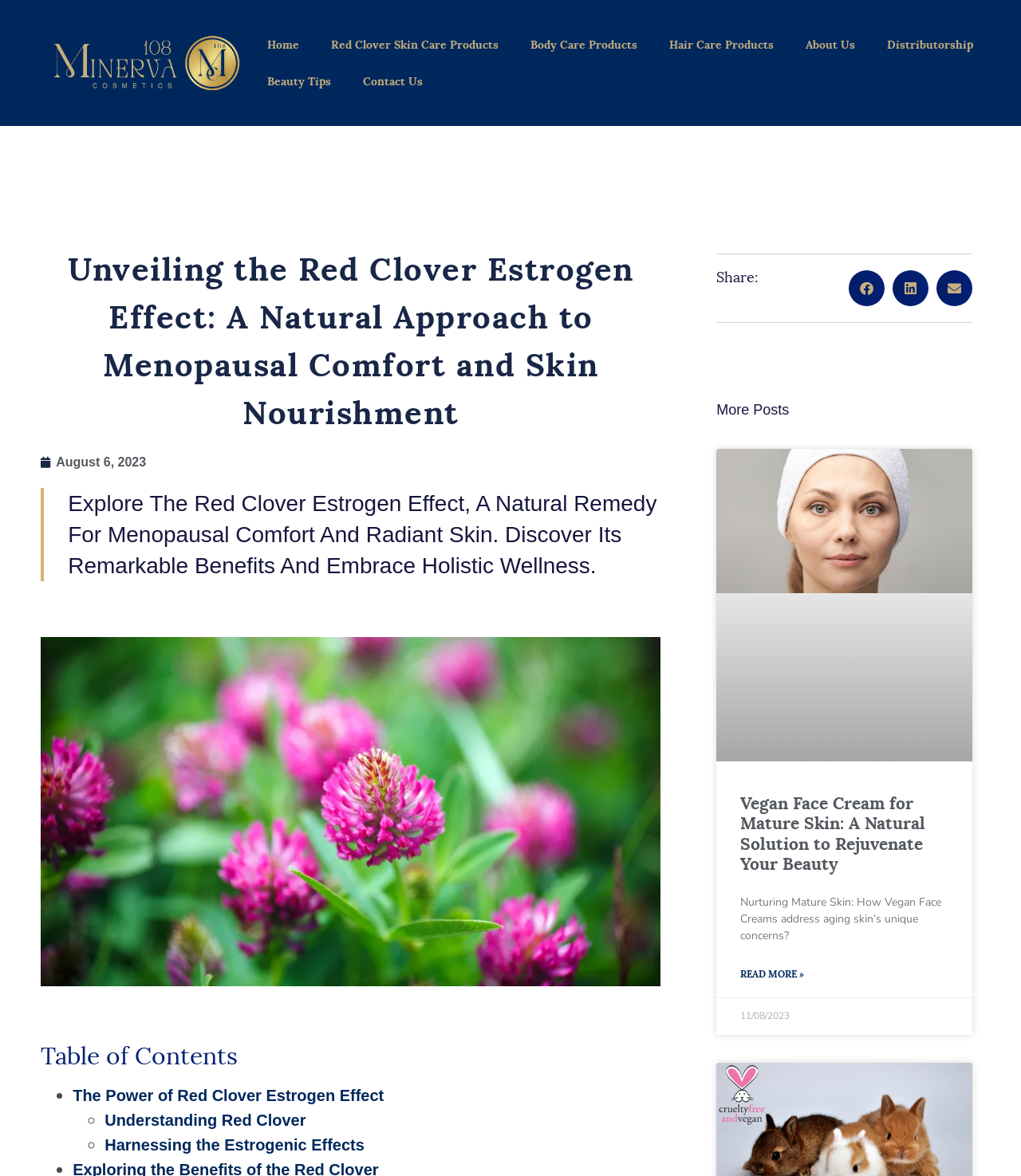Identify the bounding box coordinates of the element that should be clicked to fulfill this task: "Read the article about 'Vegan Face Cream for Mature Skin'". The coordinates should be provided as four float numbers between 0 and 1, i.e., [left, top, right, bottom].

[0.725, 0.674, 0.907, 0.744]